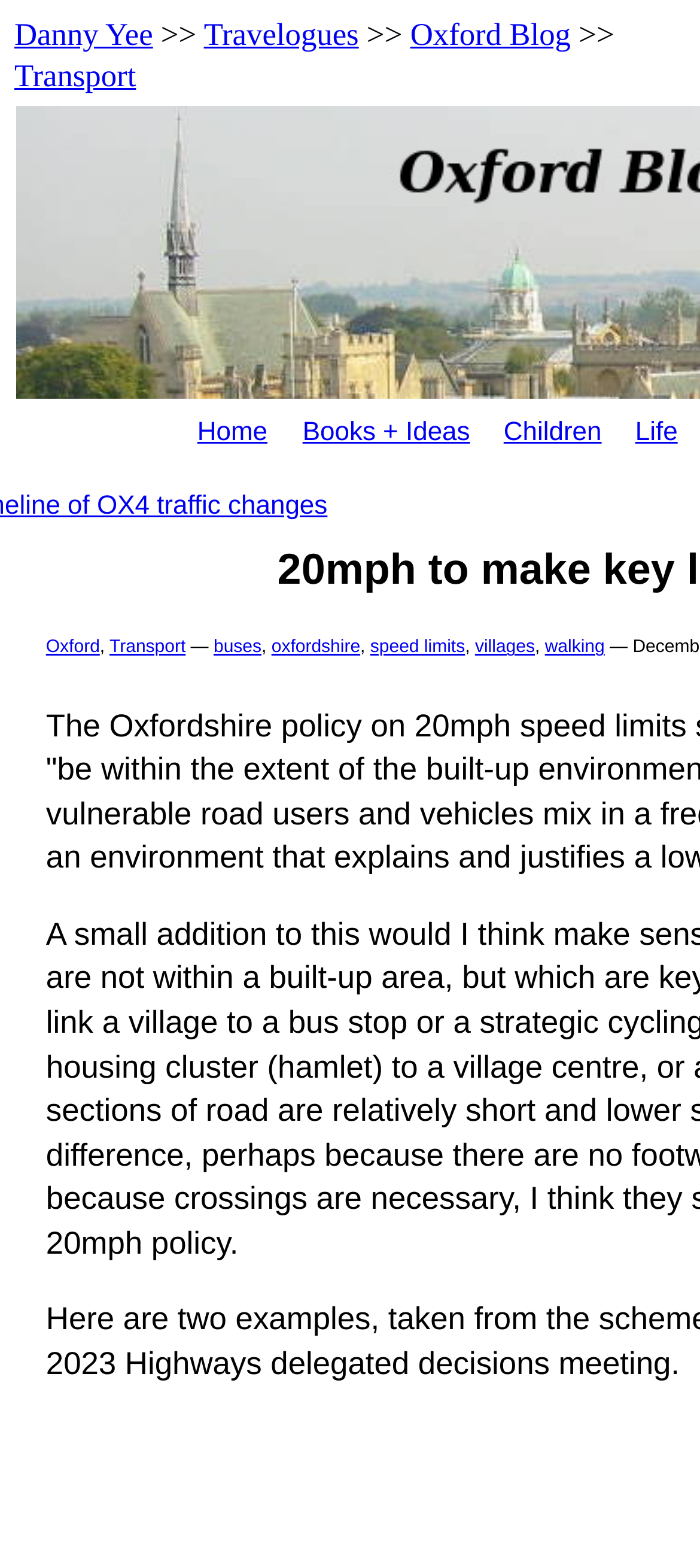Please identify the bounding box coordinates of the area I need to click to accomplish the following instruction: "Discover programs for Children".

None